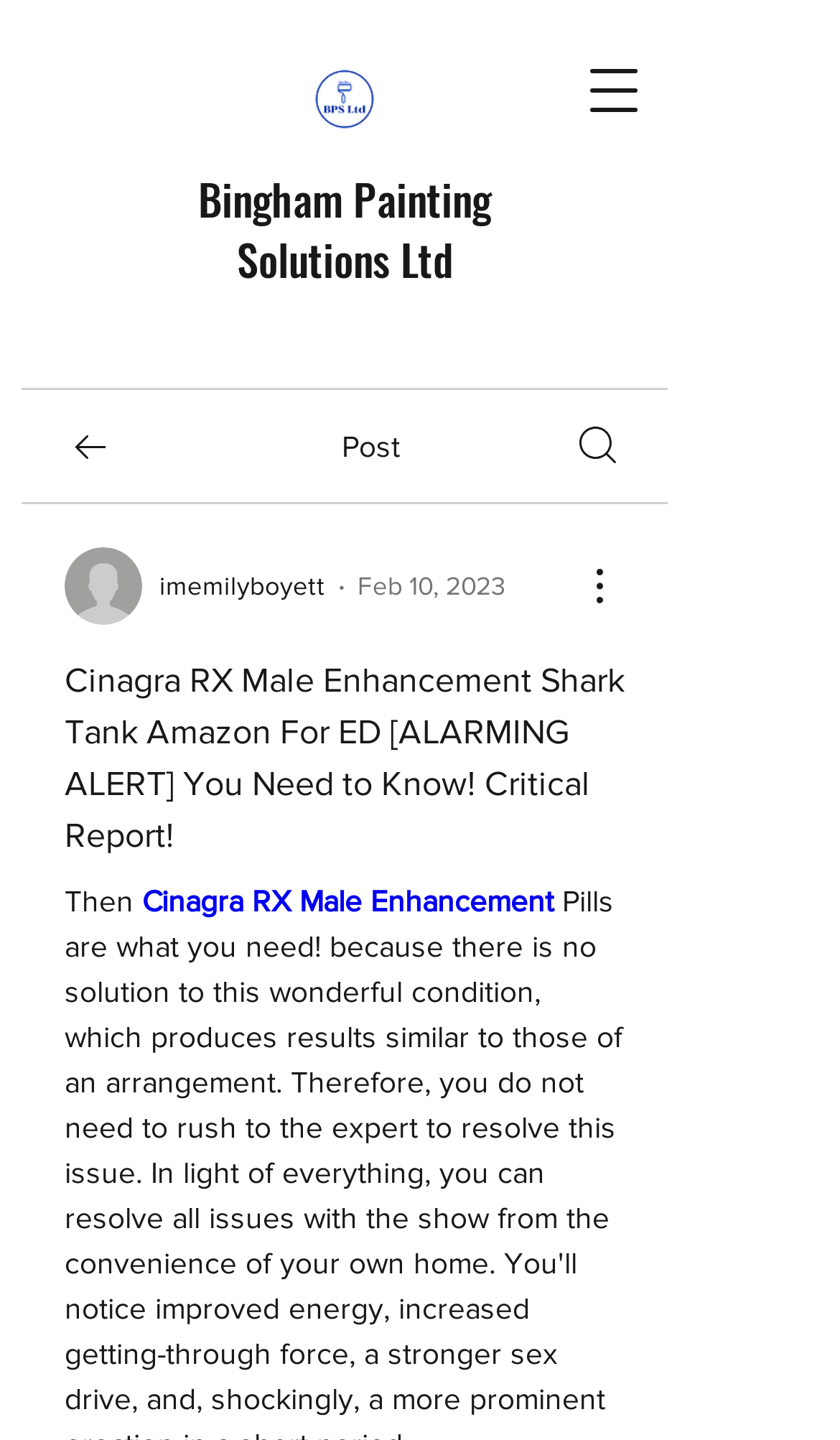Locate and extract the headline of this webpage.

Cinagra RX Male Enhancement Shark Tank Amazon For ED [ALARMING ALERT] You Need to Know! Critical Report!